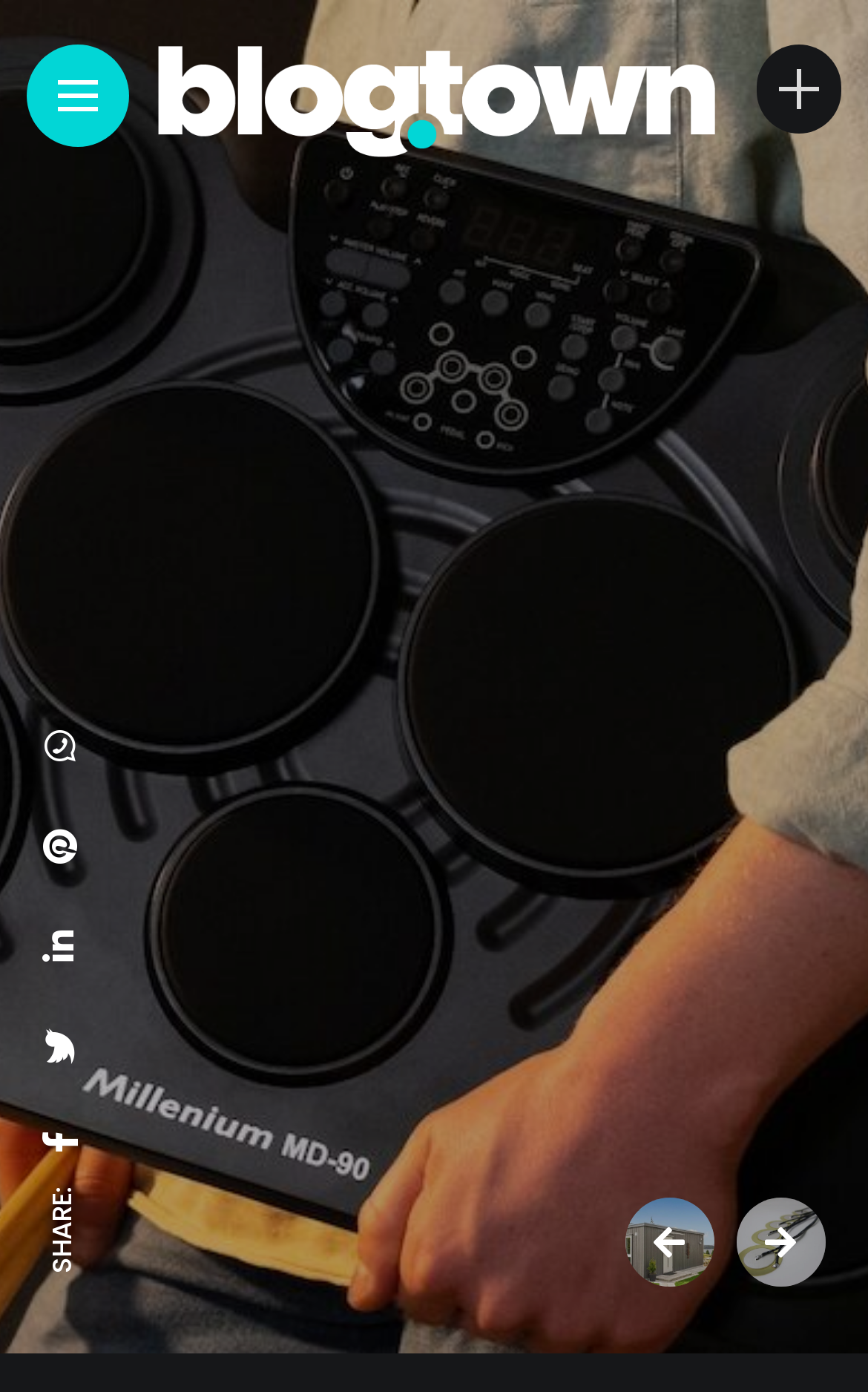Your task is to find and give the main heading text of the webpage.

DEPTS FOR E-DRUMS